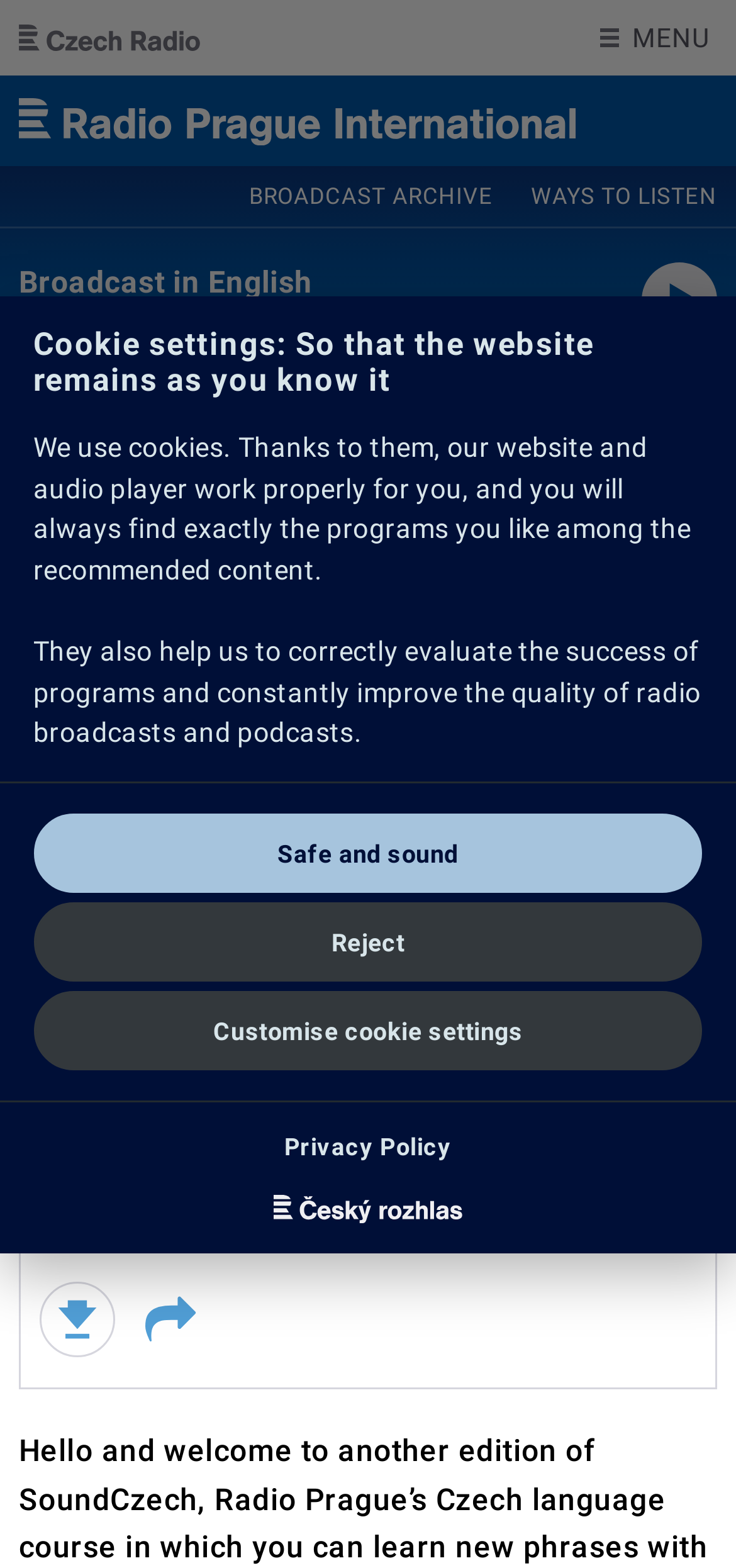What is the purpose of the cookies? Refer to the image and provide a one-word or short phrase answer.

To evaluate program success and improve radio broadcasts